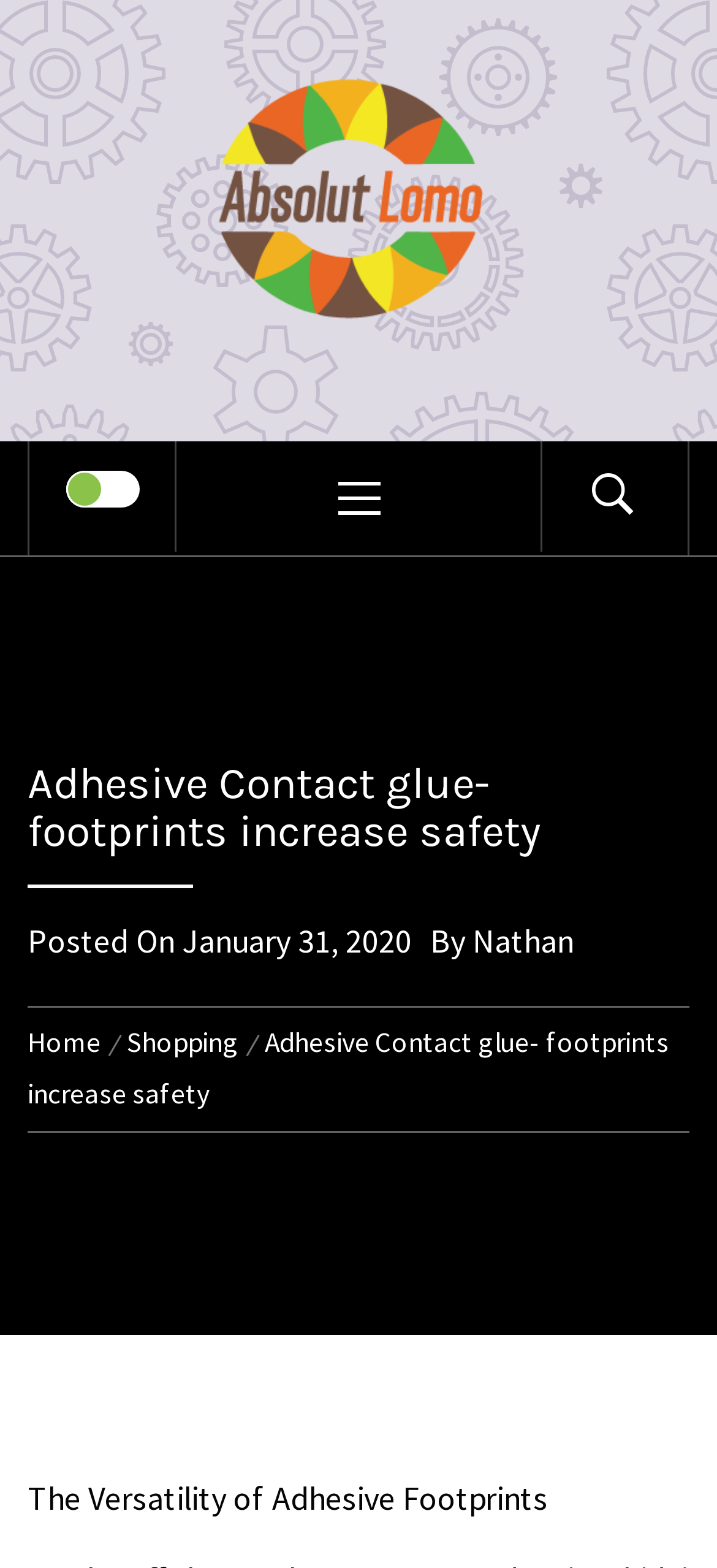Can you extract the primary headline text from the webpage?

Adhesive Contact glue- footprints increase safety